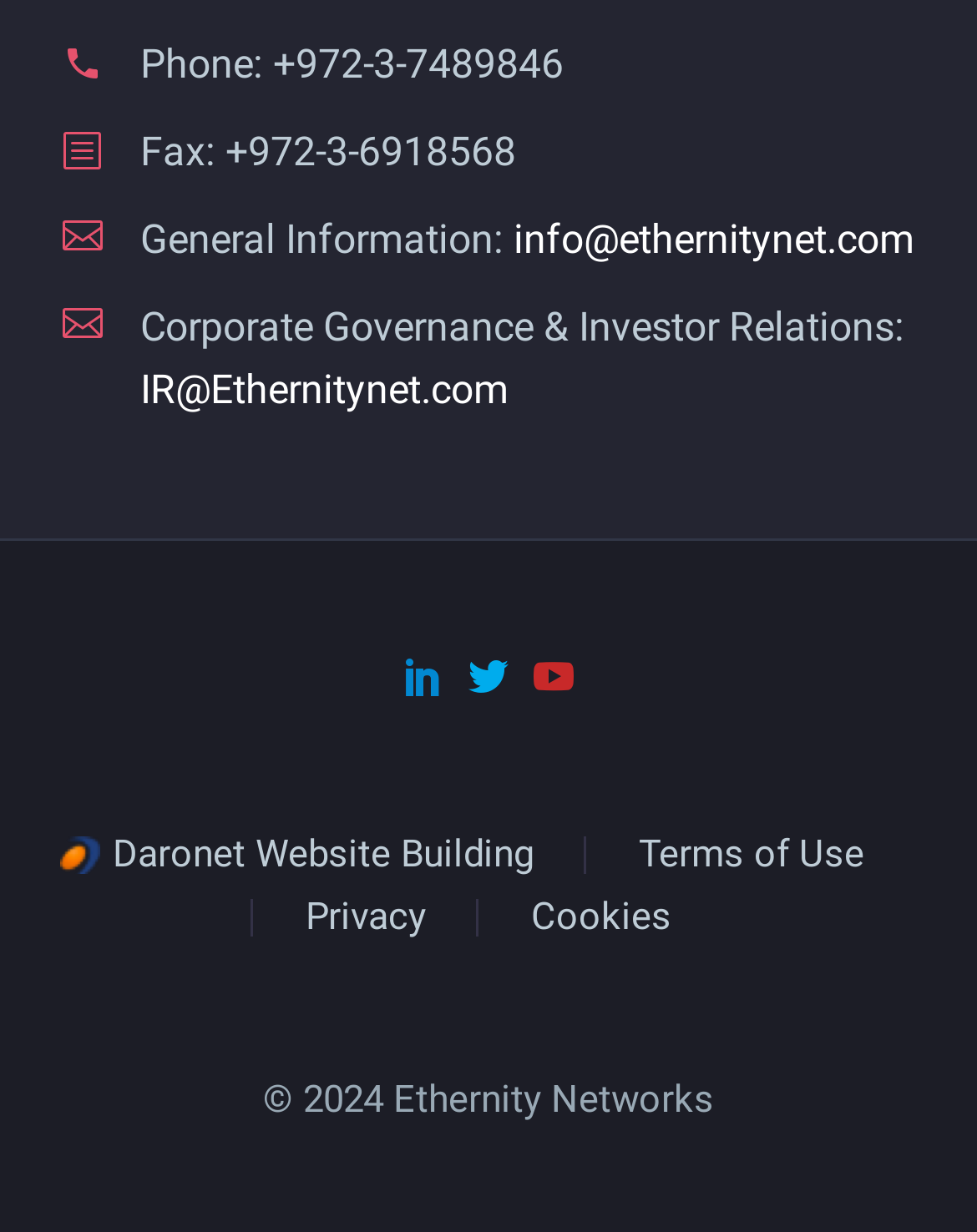What is the email address for corporate governance and investor relations?
Provide a detailed answer to the question using information from the image.

The email address can be found in the top section of the webpage, next to the 'Corporate Governance & Investor Relations:' label, which is a static text element.